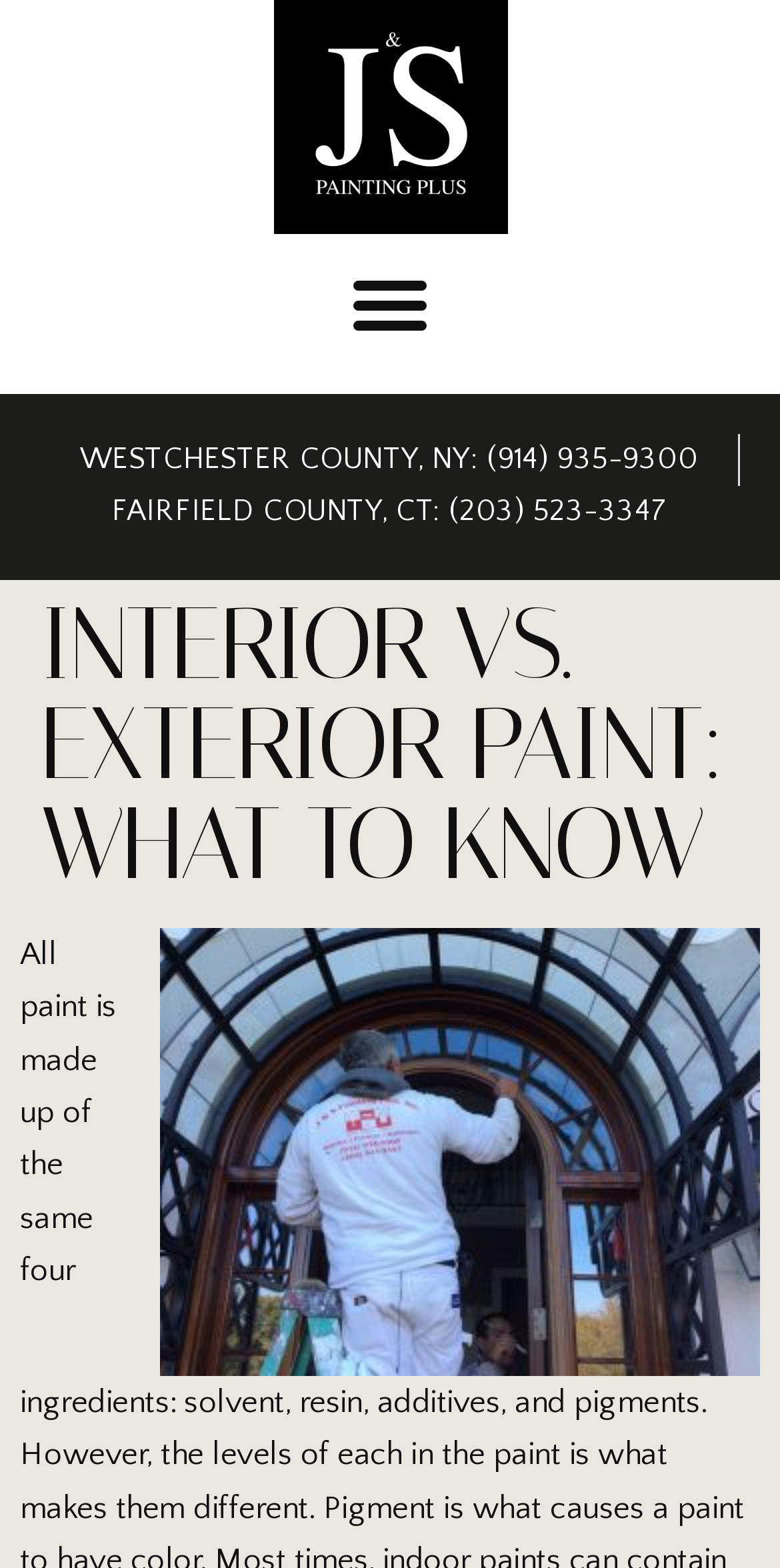Determine which piece of text is the heading of the webpage and provide it.

INTERIOR VS. EXTERIOR PAINT: WHAT TO KNOW